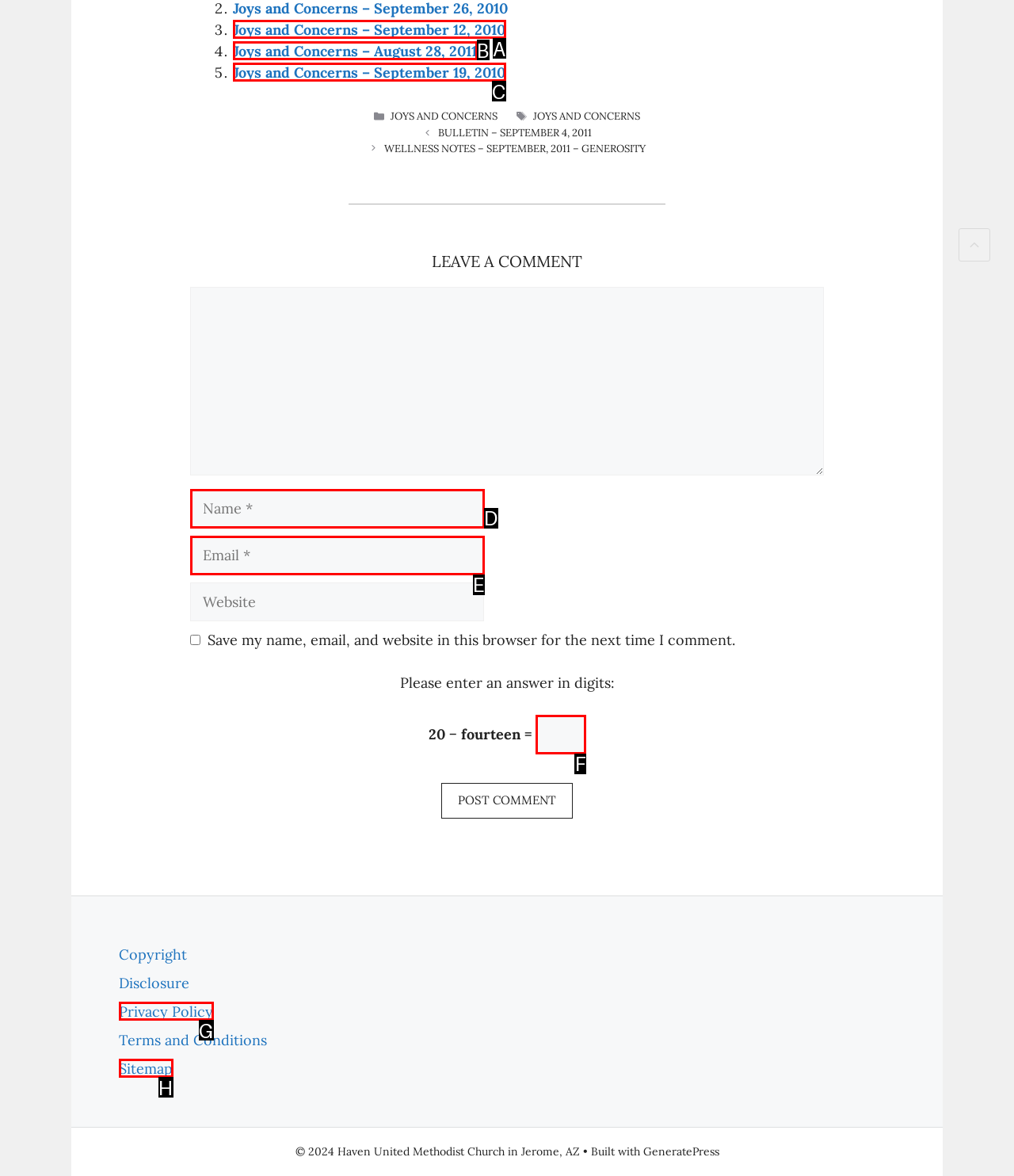Match the HTML element to the description: Privacy Policy. Respond with the letter of the correct option directly.

G